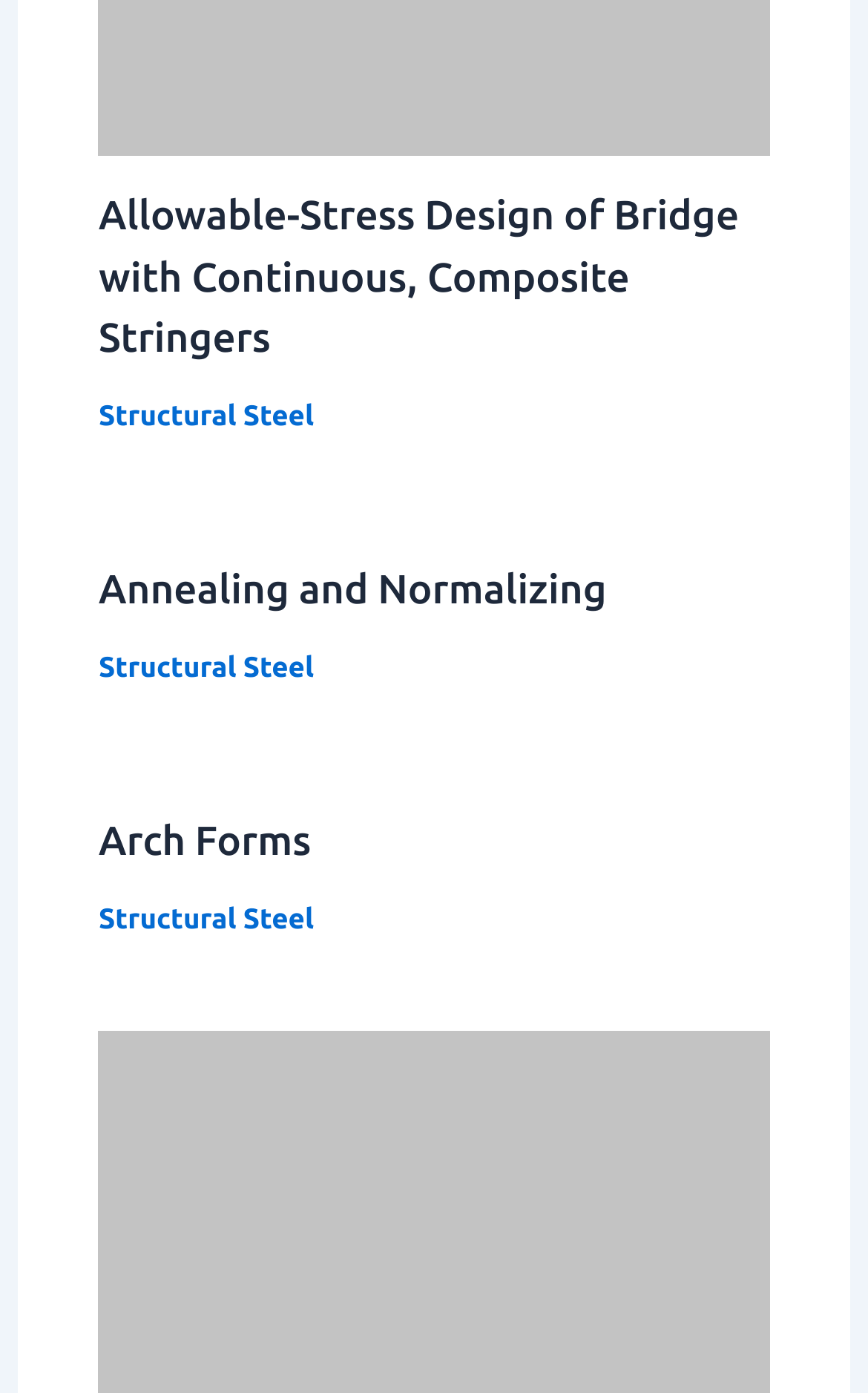Reply to the question with a single word or phrase:
What is the topic of the first article?

Allowable-Stress Design